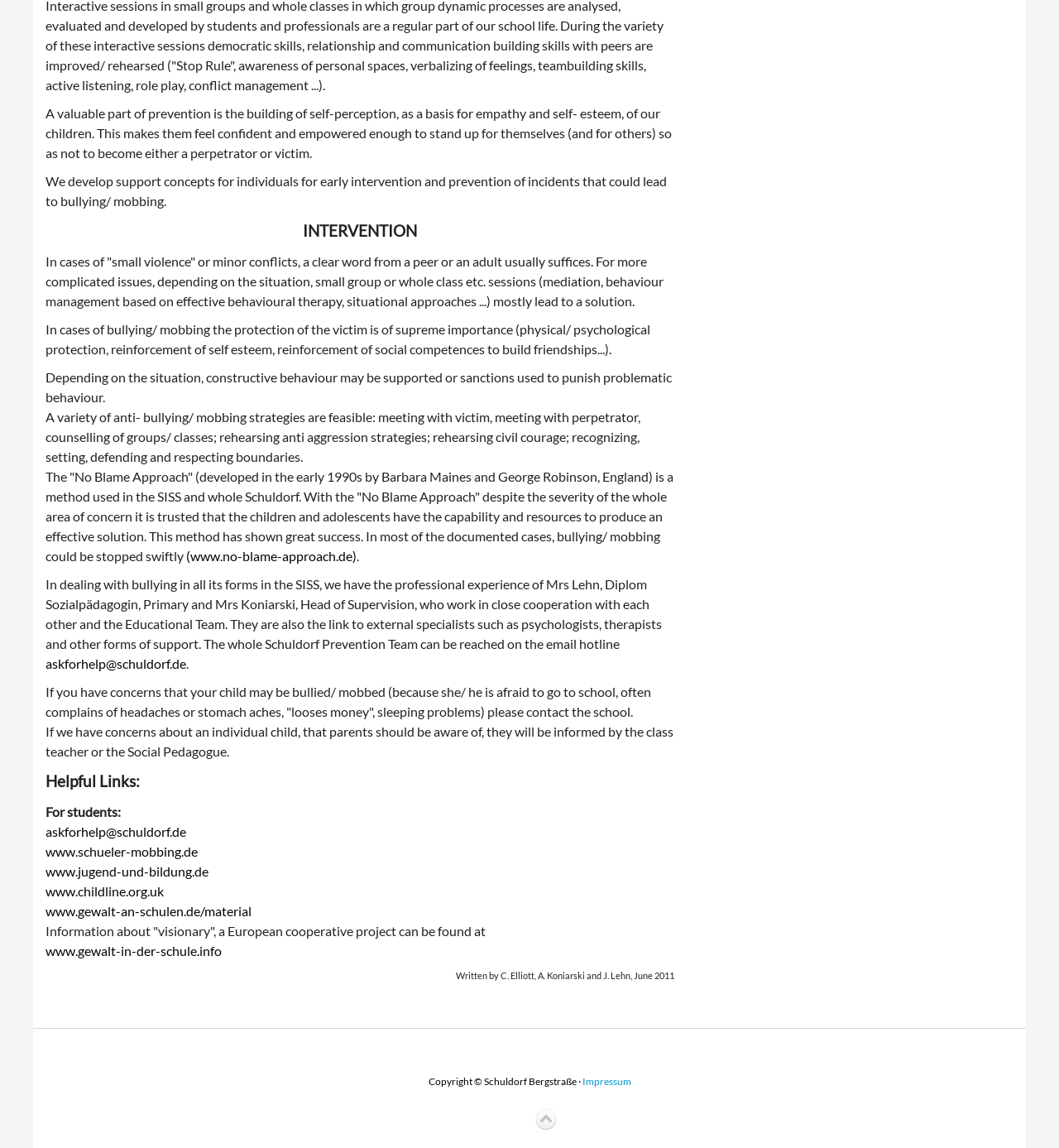Pinpoint the bounding box coordinates of the area that should be clicked to complete the following instruction: "Click the link to learn more about the No Blame Approach". The coordinates must be given as four float numbers between 0 and 1, i.e., [left, top, right, bottom].

[0.176, 0.477, 0.337, 0.491]